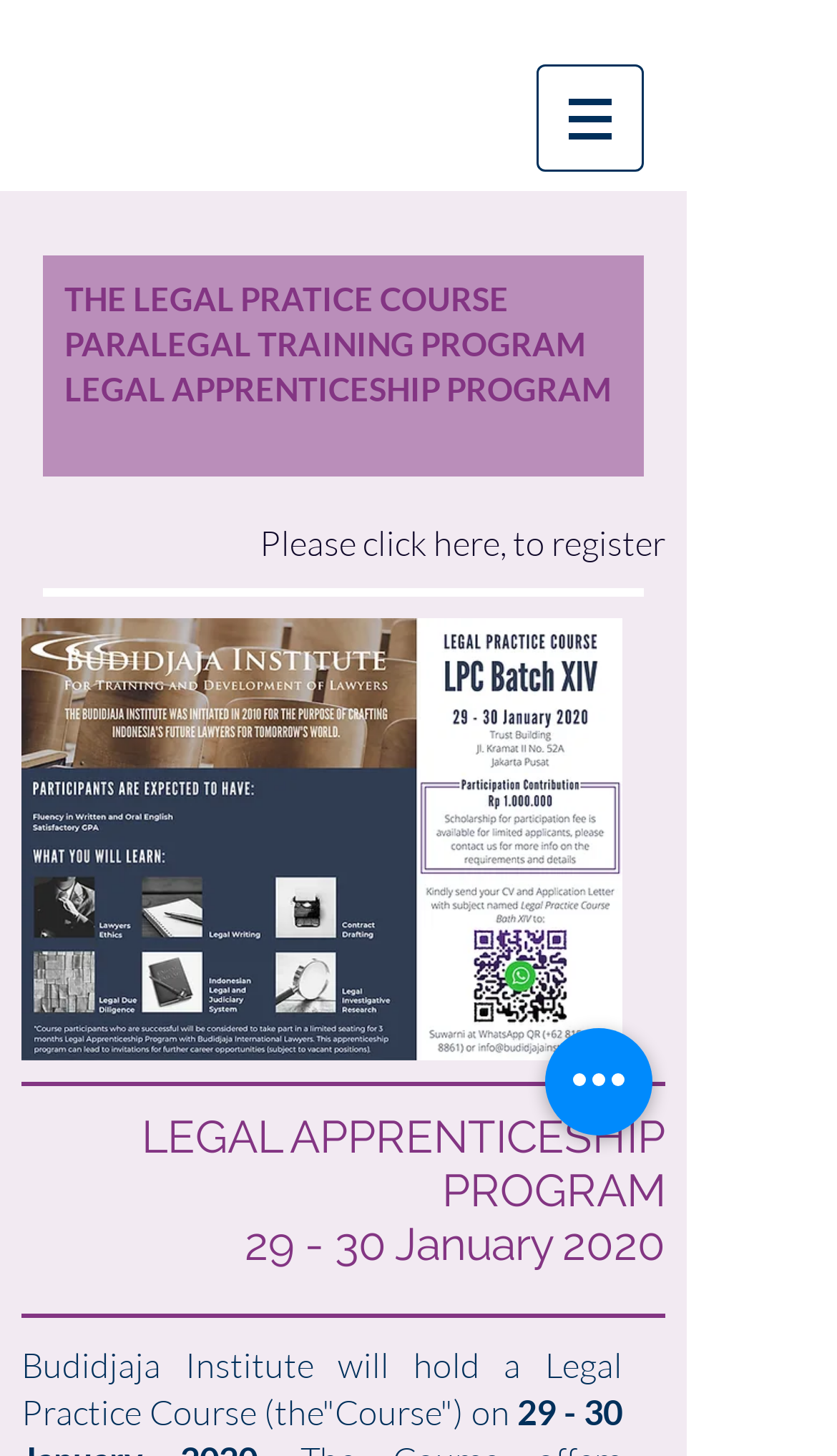Examine the screenshot and answer the question in as much detail as possible: What is the date of the Legal Apprenticeship Program?

I found the date of the Legal Apprenticeship Program by looking at the text content of the webpage, specifically the heading element that says '29 - 30 January 2020'.